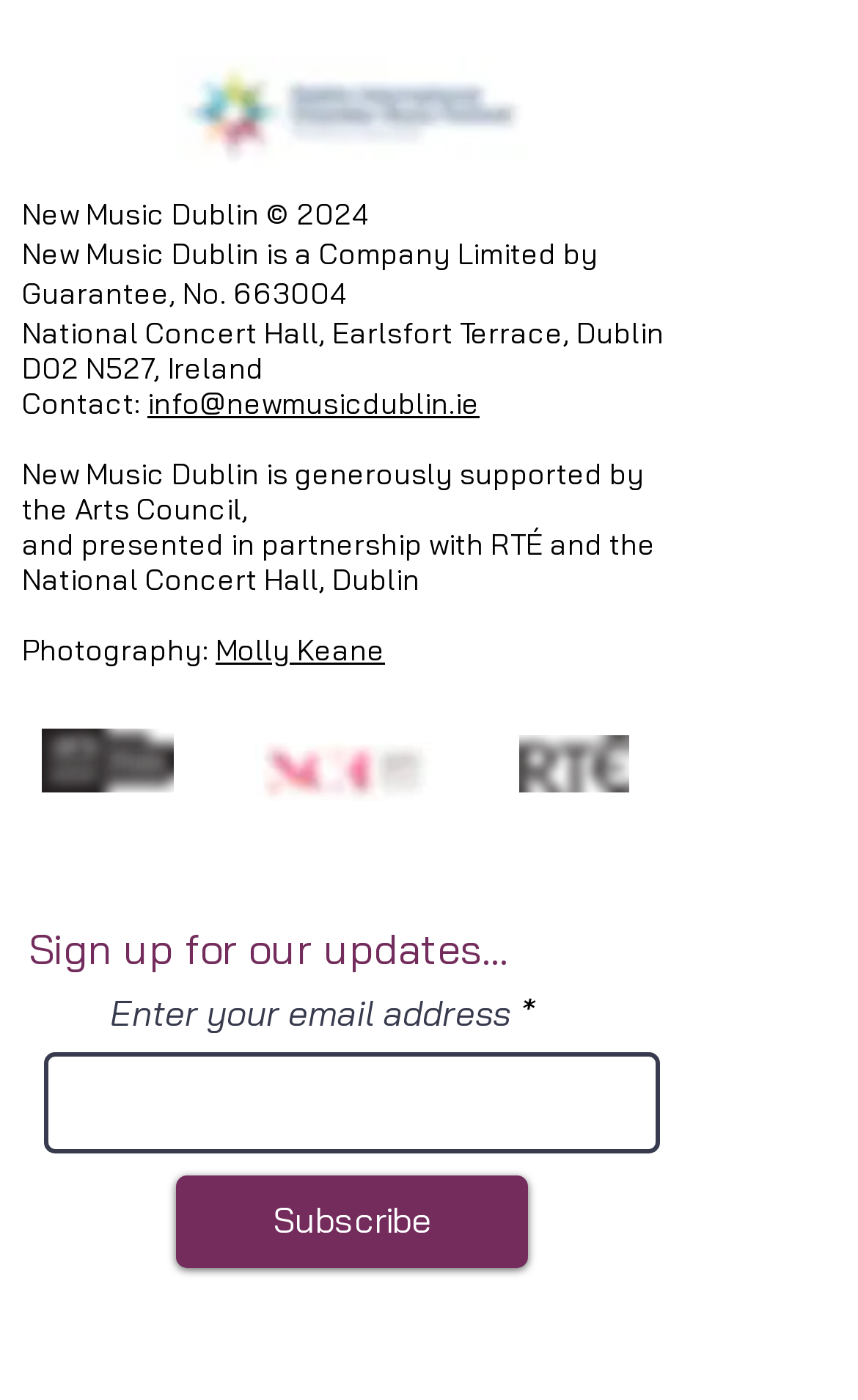Provide a short, one-word or phrase answer to the question below:
How many social media platforms are listed?

5